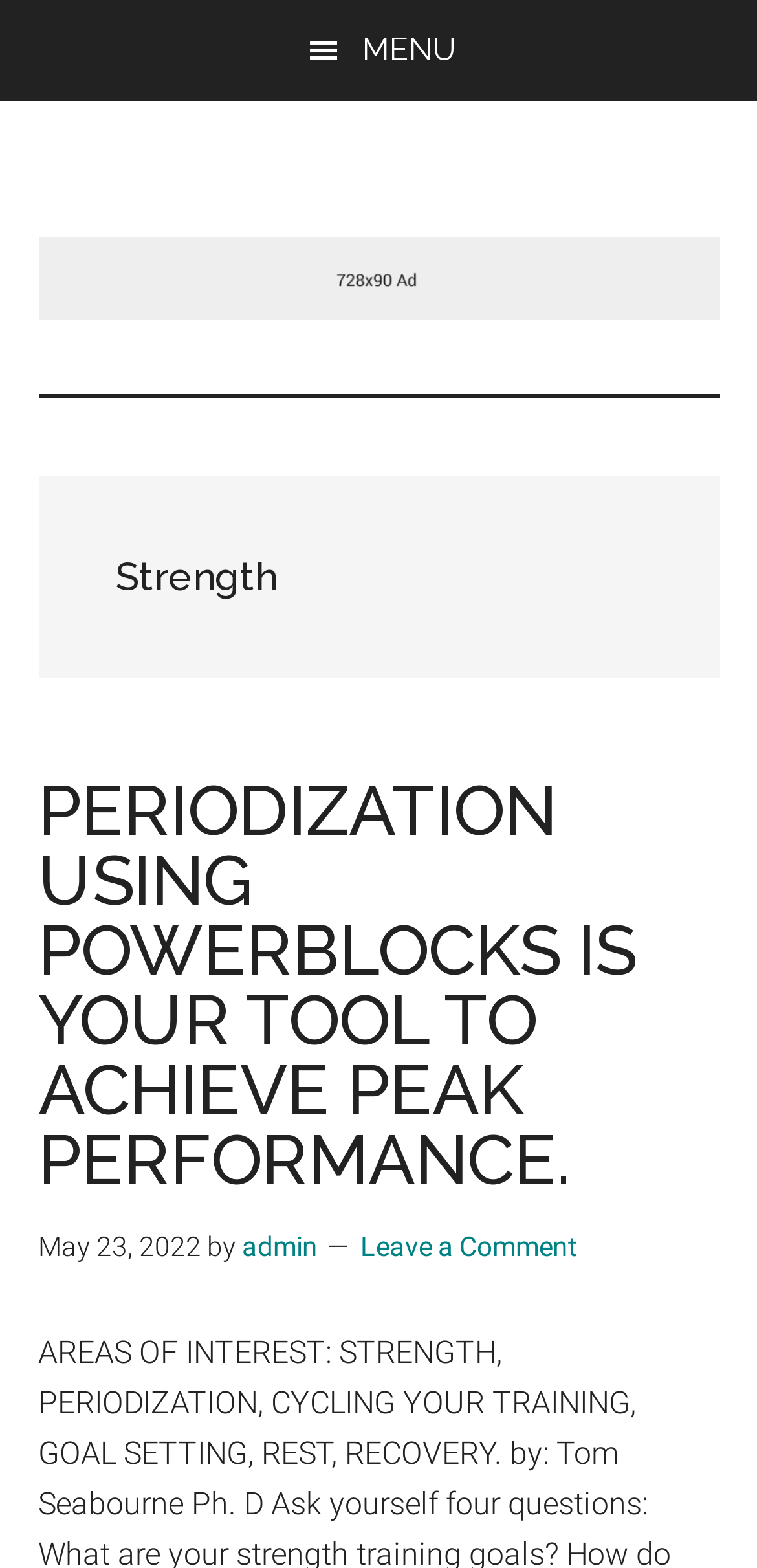Identify the bounding box coordinates for the UI element that matches this description: "admin".

[0.319, 0.785, 0.419, 0.805]